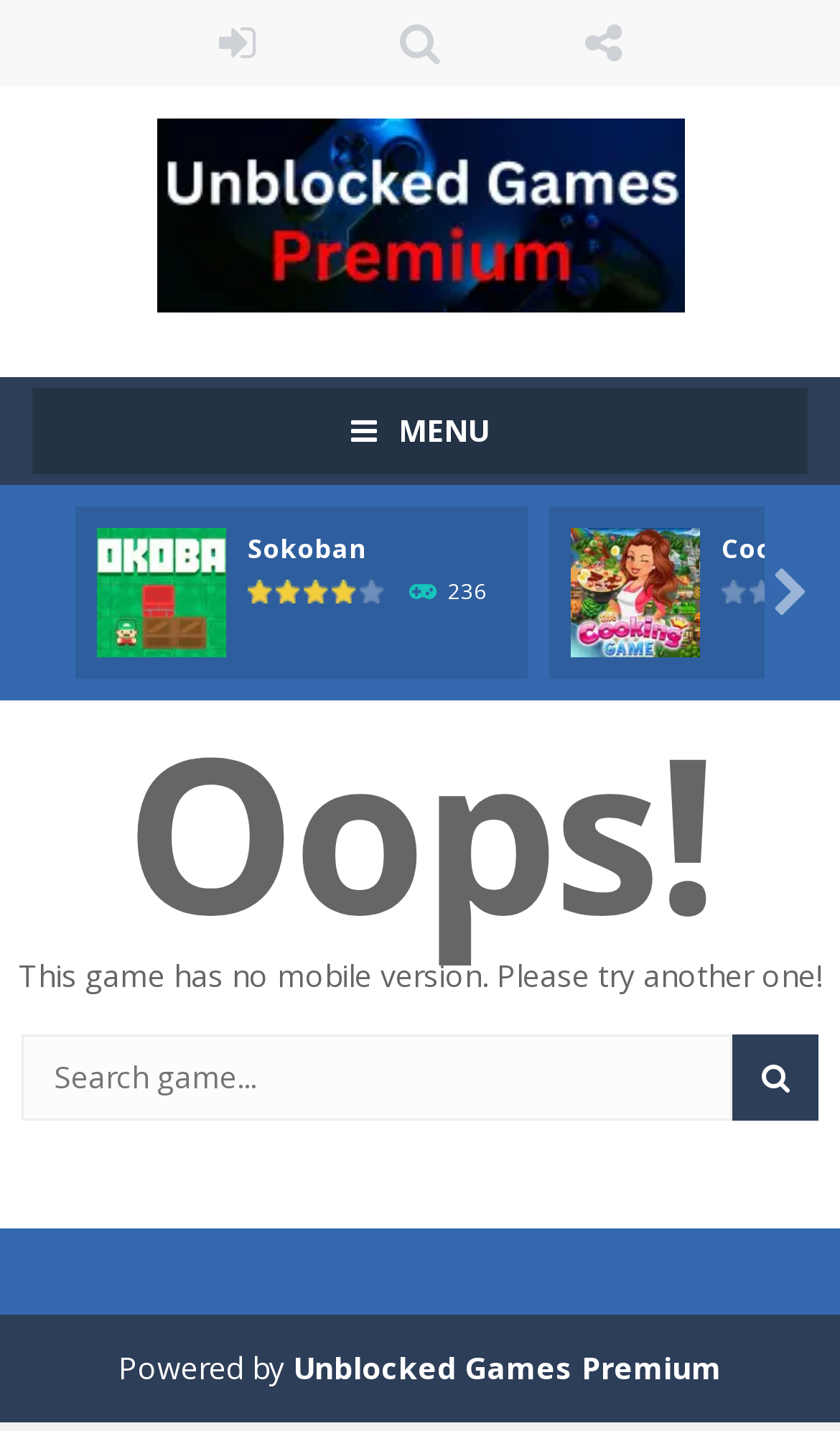Pinpoint the bounding box coordinates of the element that must be clicked to accomplish the following instruction: "Play Sokoban game". The coordinates should be in the format of four float numbers between 0 and 1, i.e., [left, top, right, bottom].

[0.115, 0.397, 0.269, 0.426]